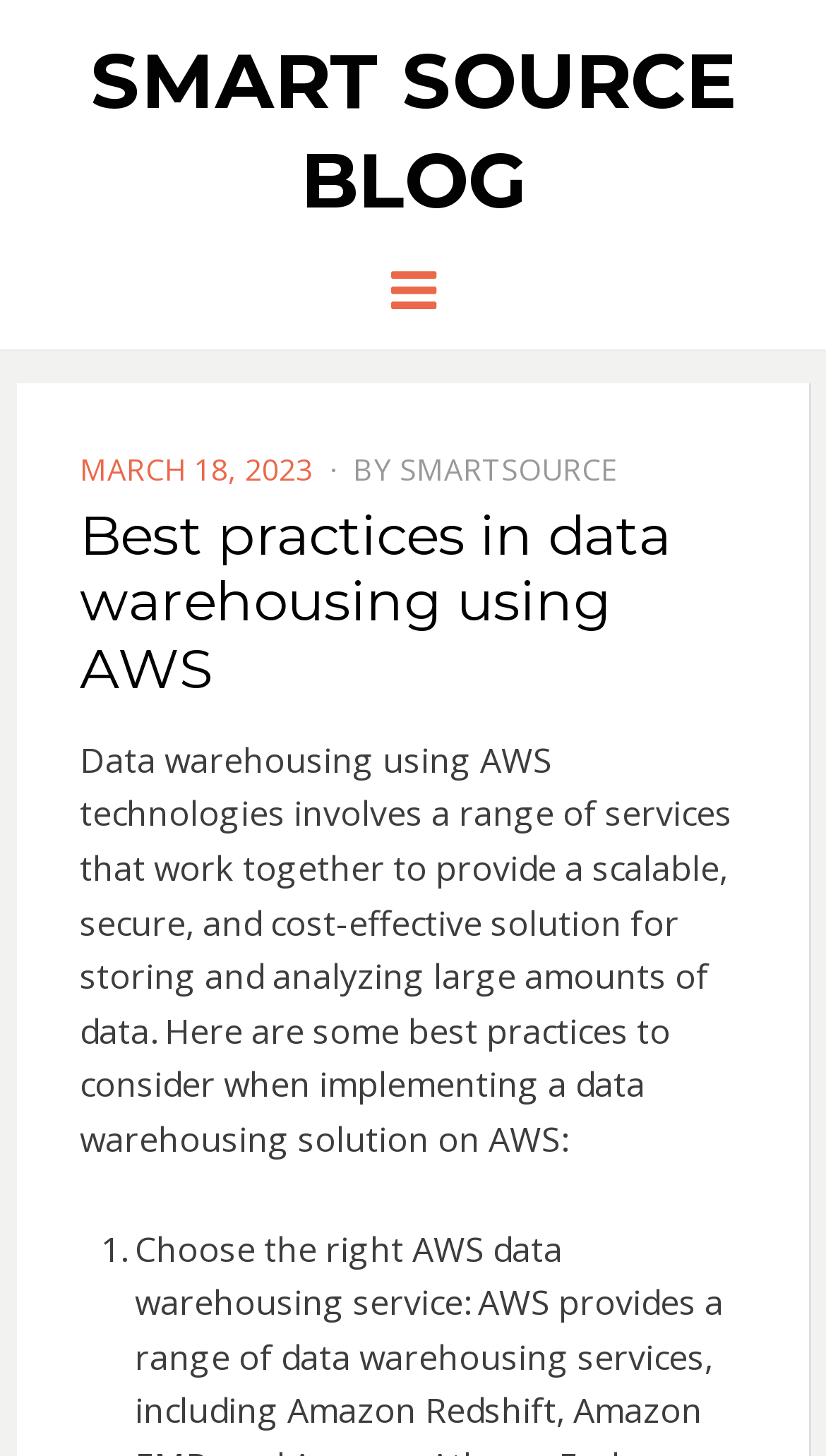Please answer the following question using a single word or phrase: When was the post published?

March 18, 2023